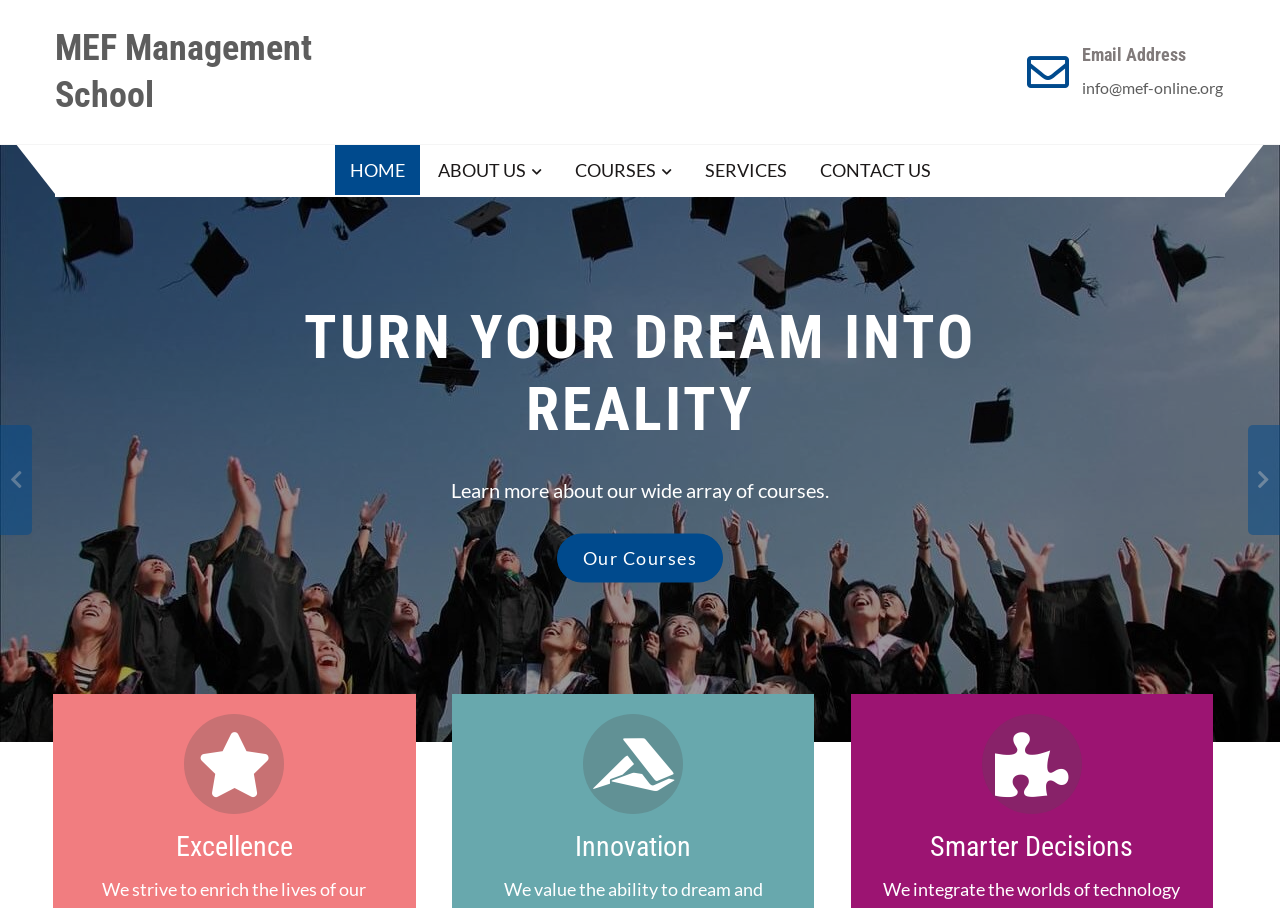Using the description: "MEF Management School", determine the UI element's bounding box coordinates. Ensure the coordinates are in the format of four float numbers between 0 and 1, i.e., [left, top, right, bottom].

[0.043, 0.028, 0.26, 0.131]